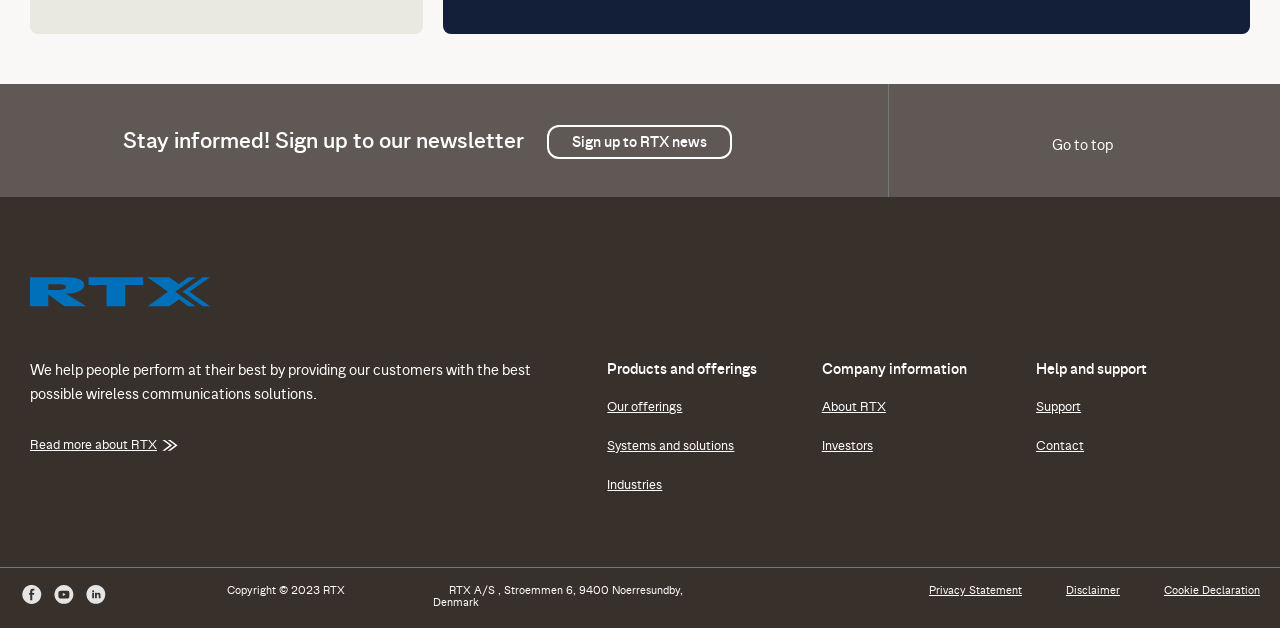What is the company's mission?
Based on the image, give a one-word or short phrase answer.

Help people perform at their best